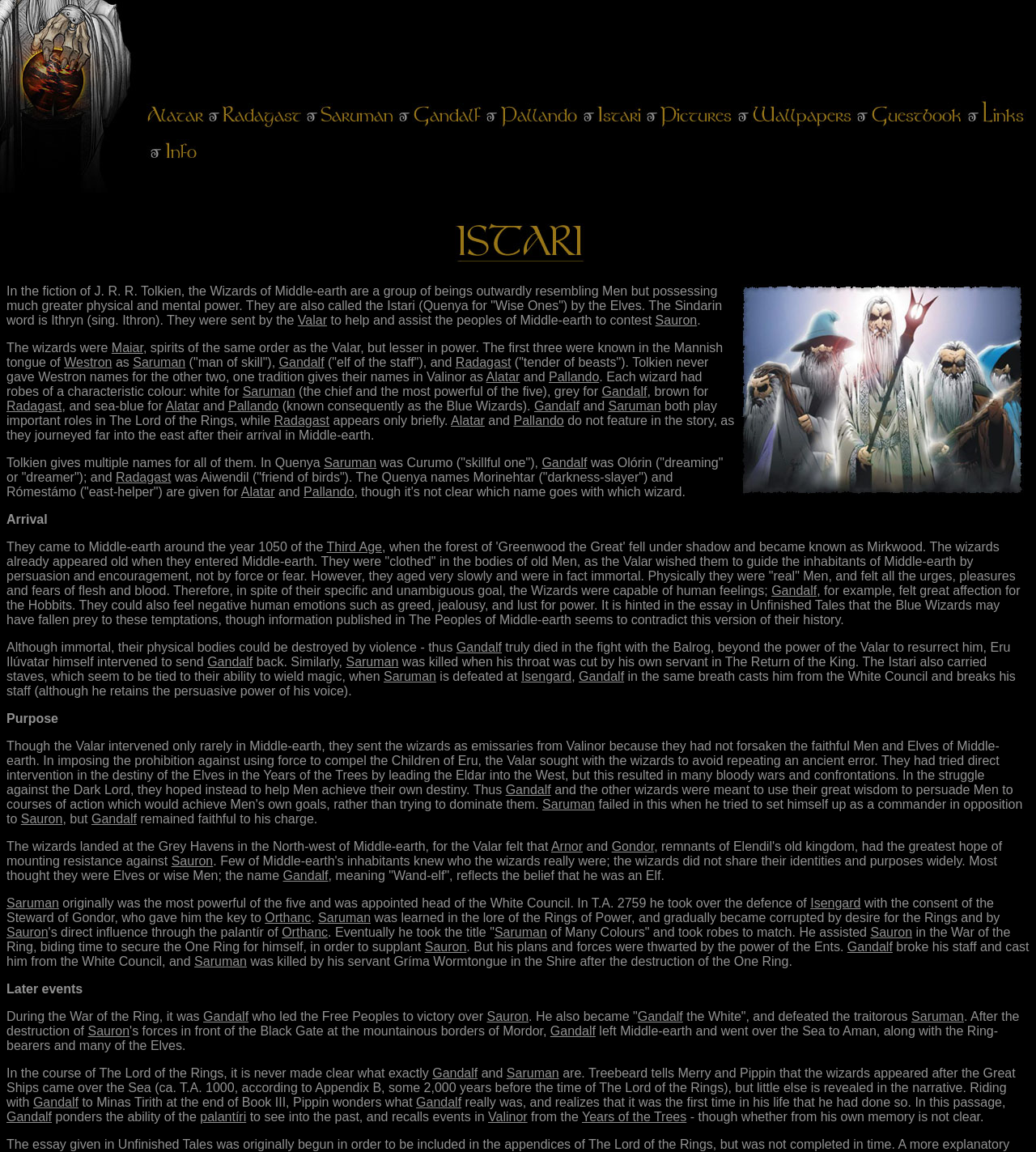Highlight the bounding box coordinates of the region I should click on to meet the following instruction: "Check the Info page".

[0.158, 0.137, 0.192, 0.149]